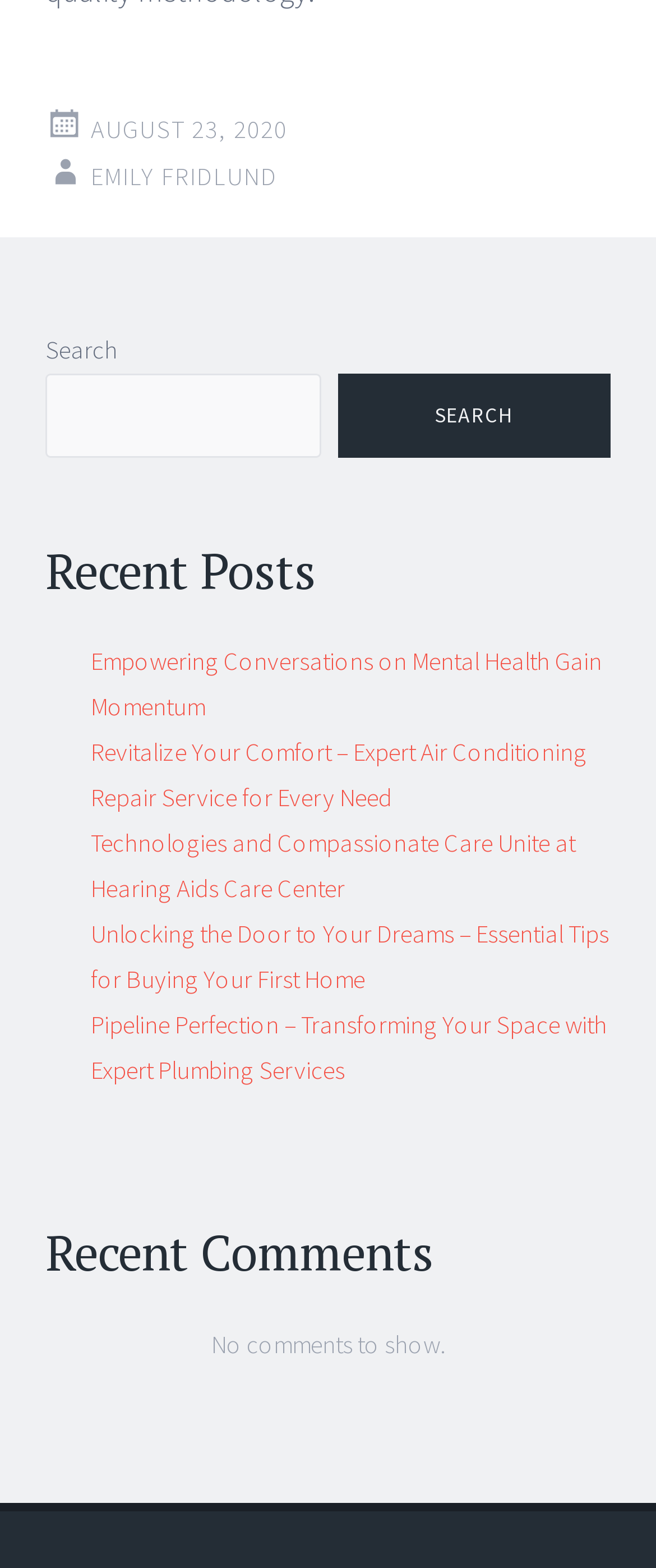Find the bounding box coordinates for the area that should be clicked to accomplish the instruction: "click on a link to an article".

[0.138, 0.469, 0.895, 0.518]